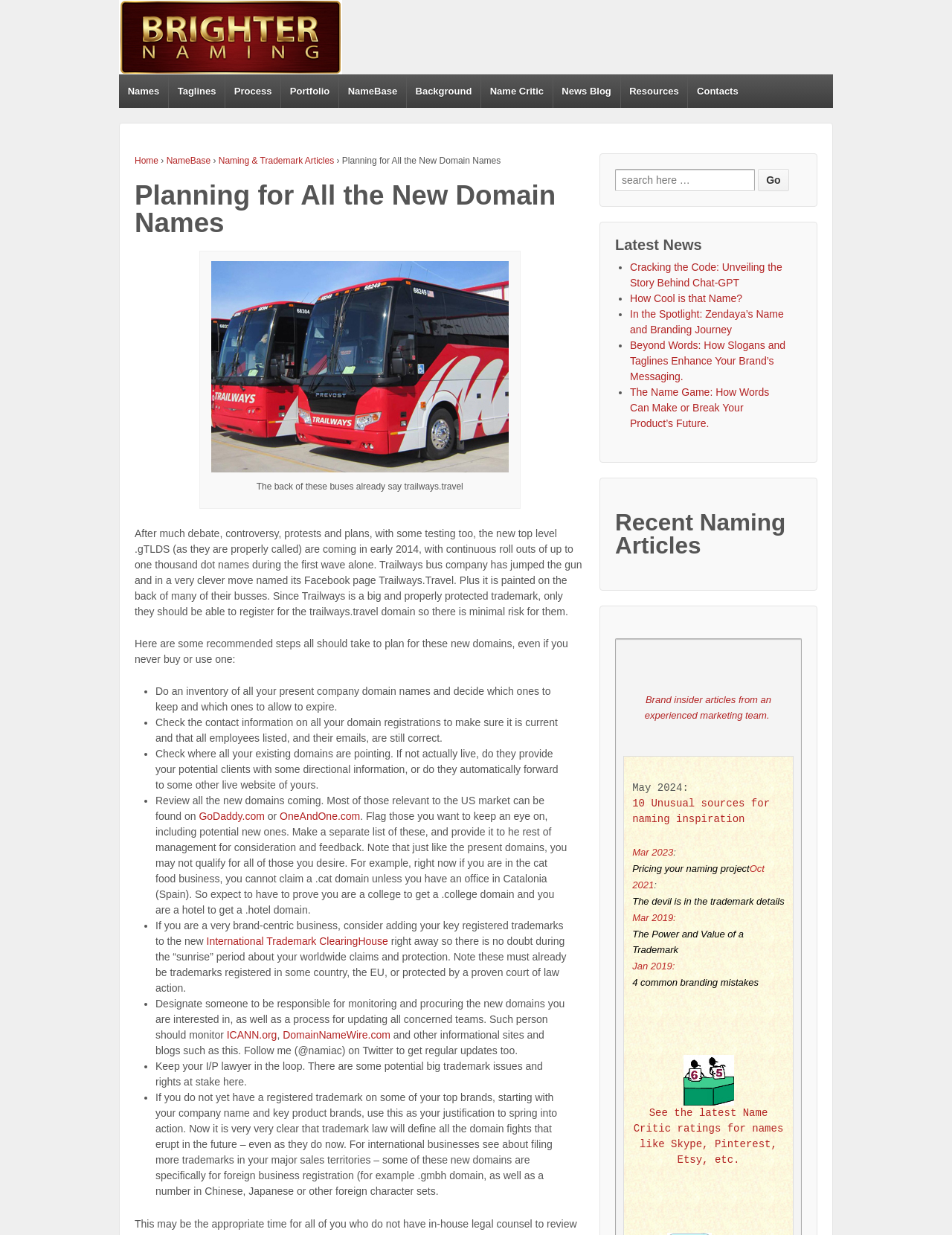Summarize the contents and layout of the webpage in detail.

This webpage appears to be a blog or article page focused on providing advice on planning and preparing for the introduction of new top-level domains (gTLDs). The page is divided into several sections, with a prominent heading "Planning for All the New Domain Names" at the top.

At the top of the page, there is a navigation menu with links to various sections of the website, including "Names", "Taglines", "Process", "Portfolio", "NameBase", "Background", "Name Critic", "News Blog", "Resources", and "Contacts". Below this menu, there is a brief introduction to the topic of new gTLDs and their potential impact on businesses.

The main content of the page is a list of recommended steps that companies can take to plan for the introduction of new gTLDs. These steps include conducting an inventory of existing domain names, checking contact information, reviewing new domains, and designating someone to monitor and procure new domains. Each step is accompanied by a brief explanation and, in some cases, links to additional resources.

To the right of the main content, there is a sidebar with a search box and a list of recent news articles, including "Cracking the Code: Unveiling the Story Behind Chat-GPT" and "How Cool is that Name?". Below this list, there is a section titled "Recent Naming Articles" with links to articles on branding and naming.

At the bottom of the page, there is a section with links to additional resources, including "Brand insider articles from an experienced marketing team" and "See the latest Name Critic ratings for names like Skype, Pinterest, Etsy, etc.". There is also an image with a caption "TrailwayBusses" and a brief paragraph discussing the company's decision to register the domain name Trailways.travel.

Overall, the page appears to be a informative resource for businesses looking to navigate the introduction of new gTLDs and protect their brand identities online.